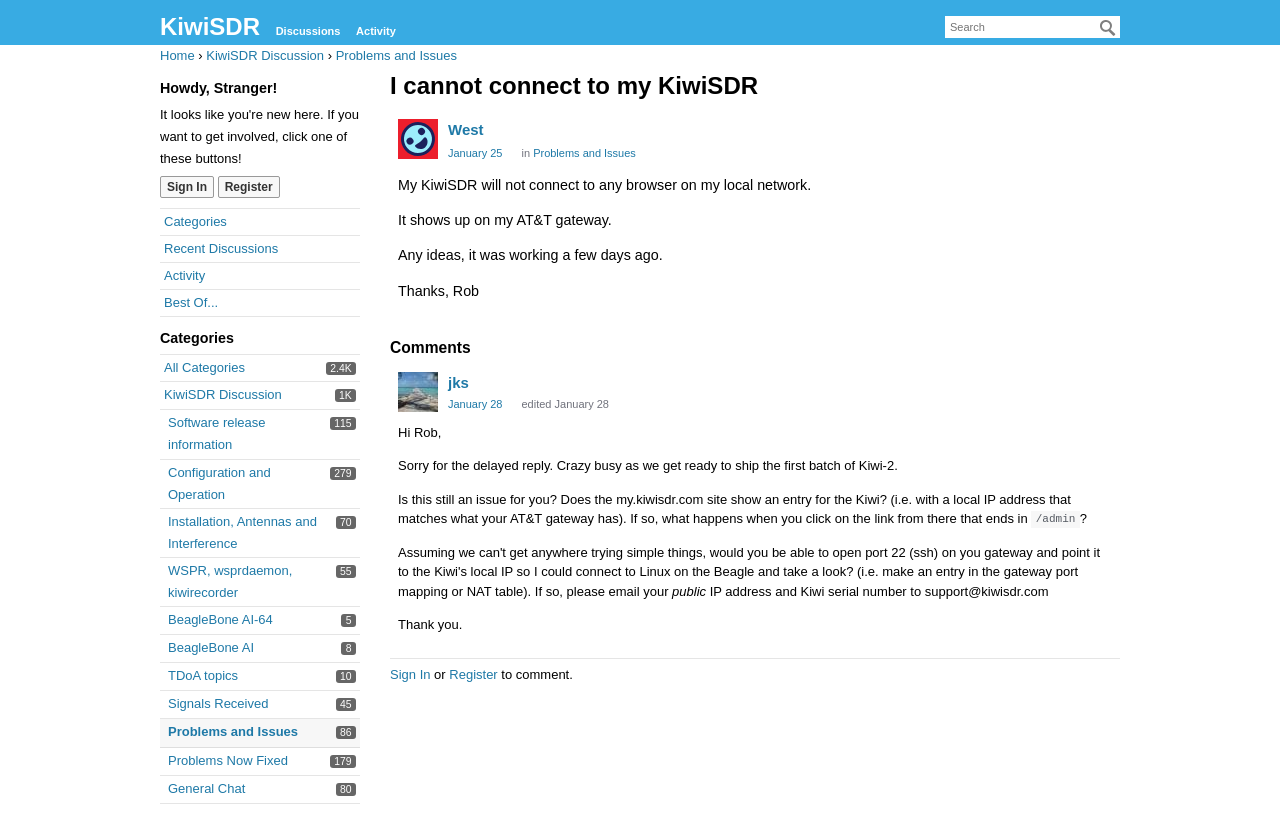Please analyze the image and provide a thorough answer to the question:
What is the name of the discussion forum?

I determined the answer by looking at the link with the text 'KiwiSDR Discussion' which is a category of discussions on the webpage.